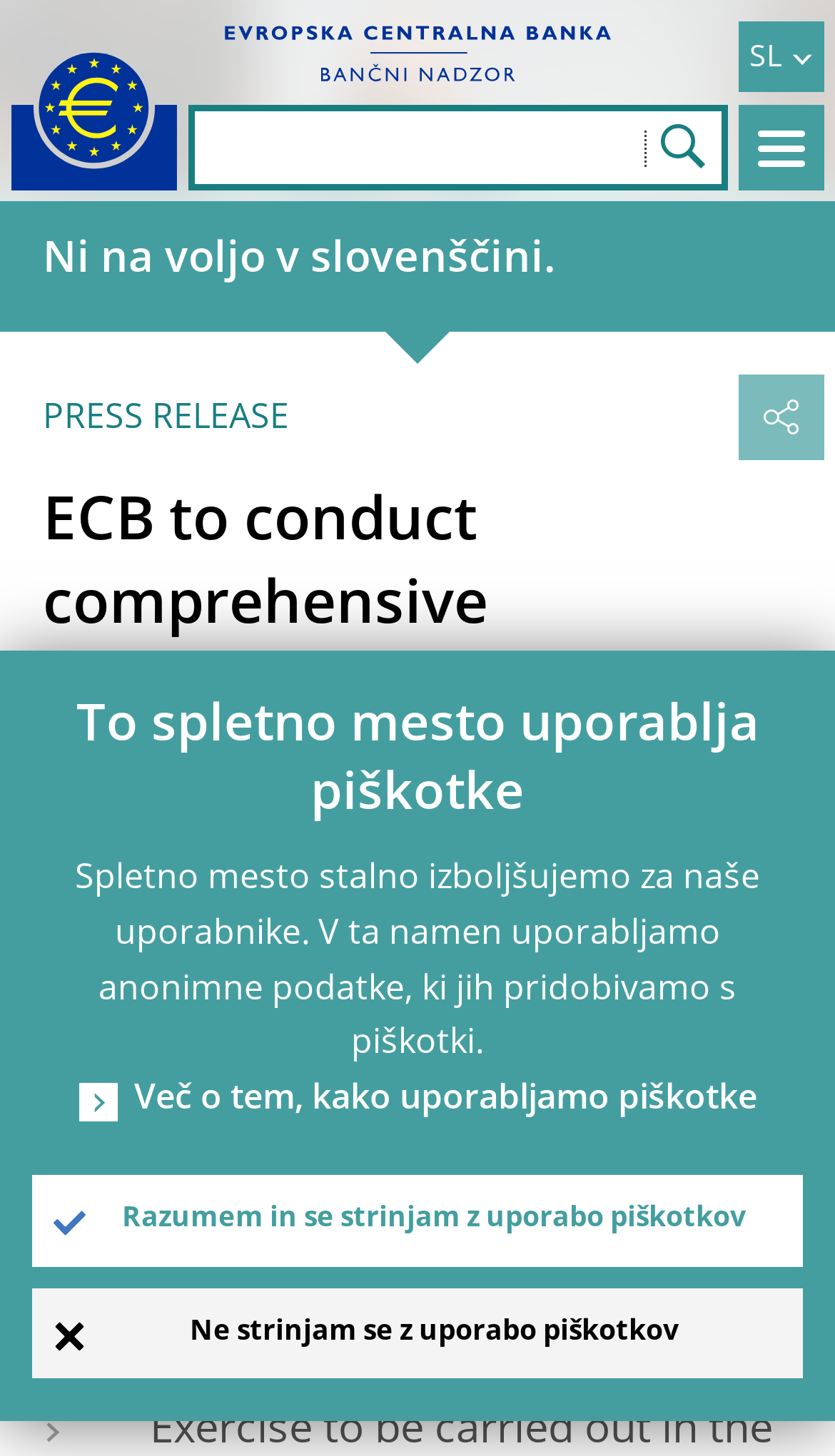Determine the bounding box coordinates for the HTML element mentioned in the following description: "alt="Go to our homepage"". The coordinates should be a list of four floats ranging from 0 to 1, represented as [left, top, right, bottom].

[0.013, 0.031, 0.214, 0.131]